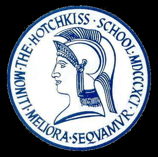What does the Latin phrase 'MELIORA SEQUAMUR' translate to?
Provide a concise answer using a single word or phrase based on the image.

We strive for better